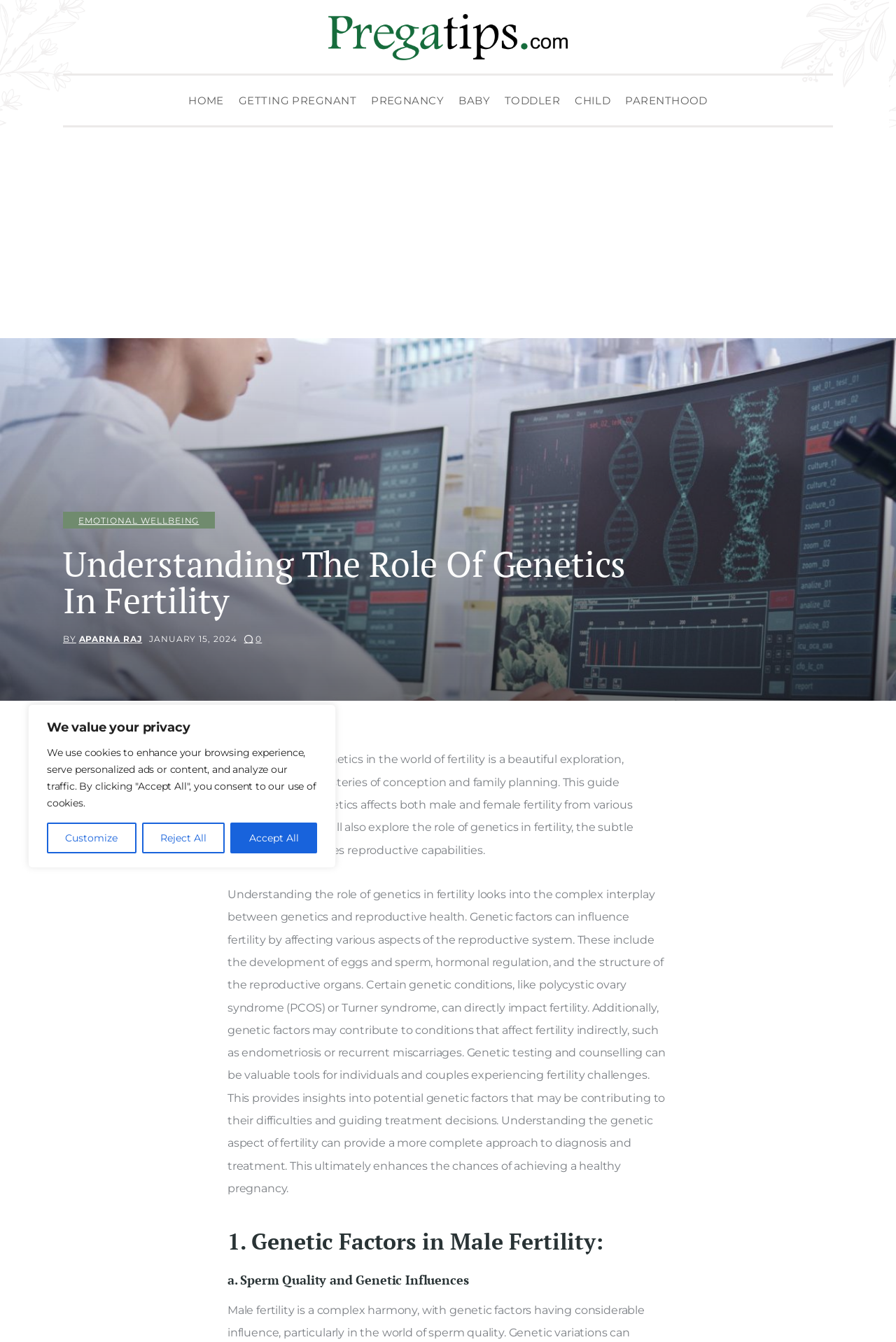Please reply with a single word or brief phrase to the question: 
What is the date of publication of this article?

January 15, 2024